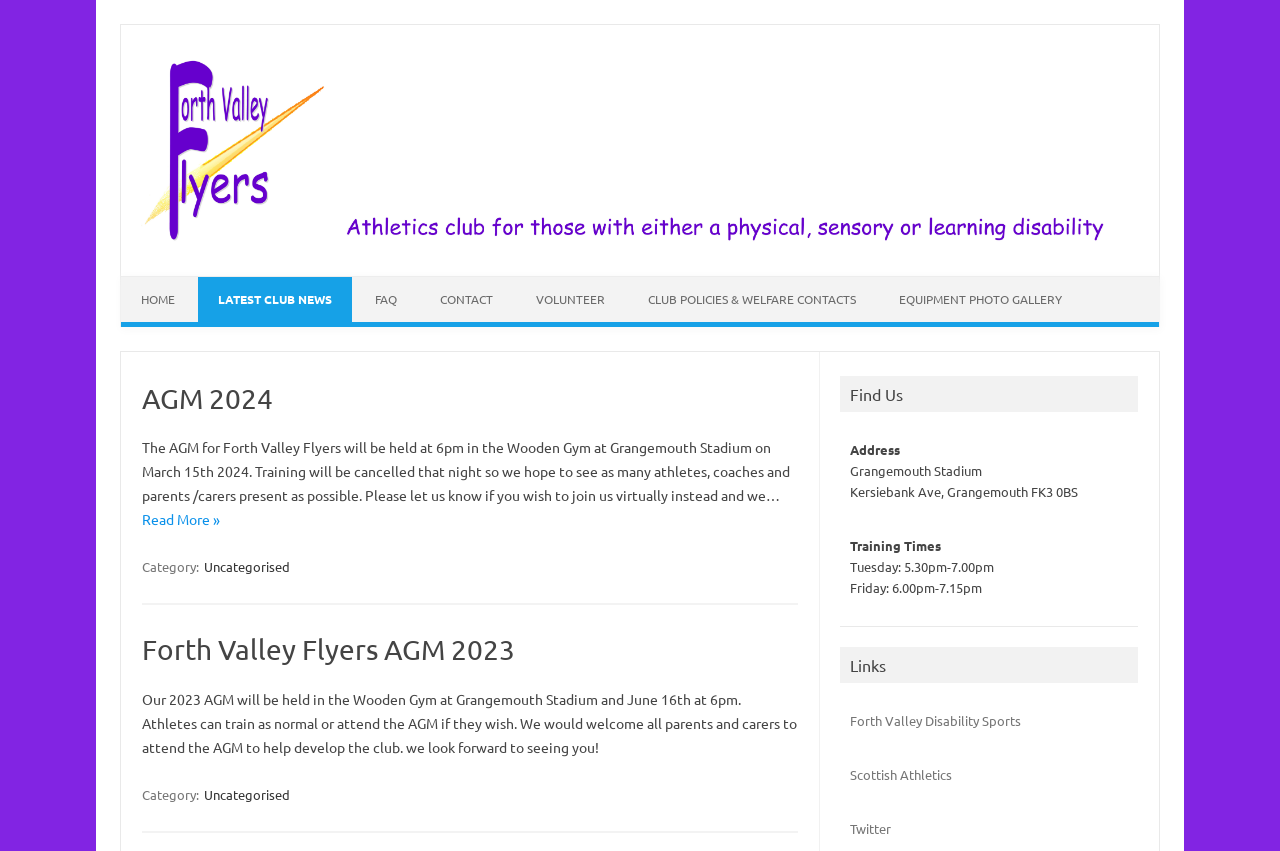Predict the bounding box coordinates of the area that should be clicked to accomplish the following instruction: "Visit the HOME page". The bounding box coordinates should consist of four float numbers between 0 and 1, i.e., [left, top, right, bottom].

[0.095, 0.326, 0.152, 0.378]